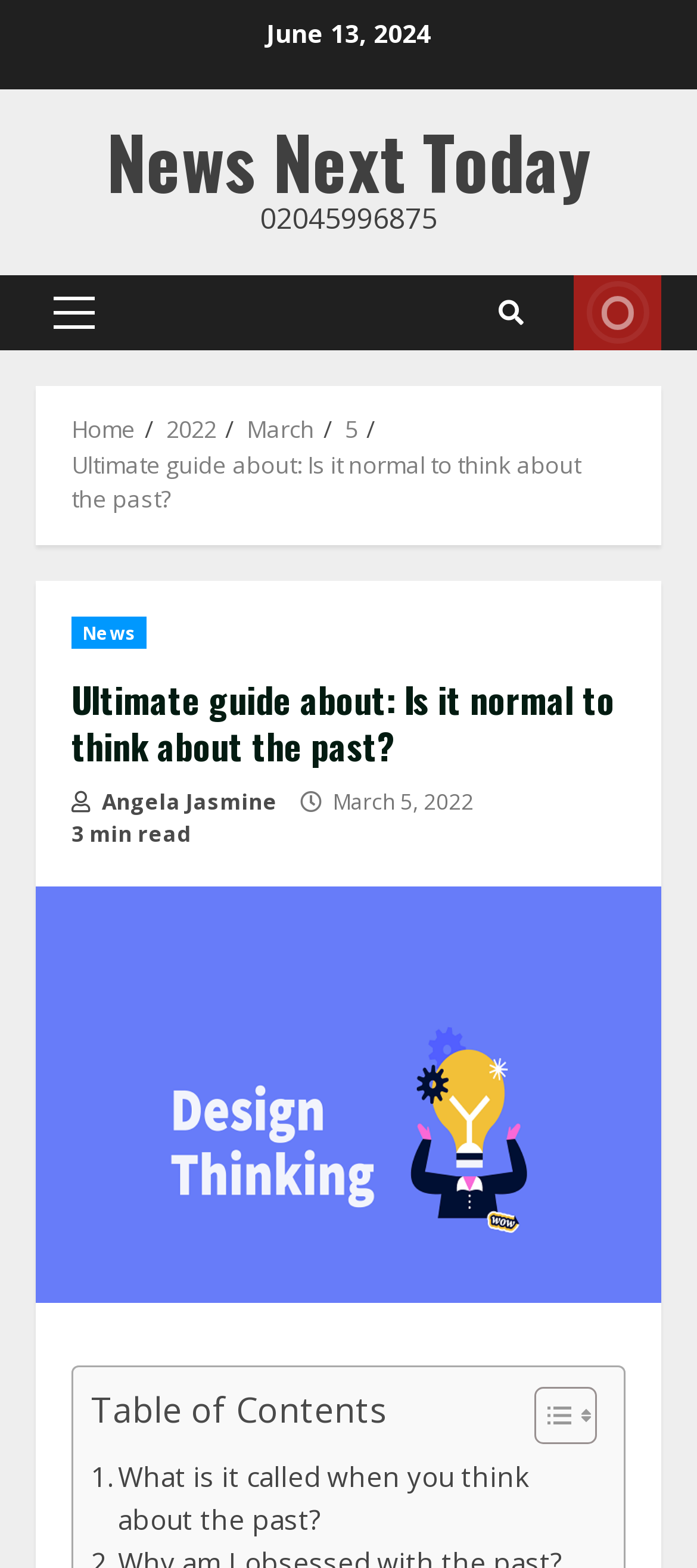Please identify the bounding box coordinates of the element I need to click to follow this instruction: "Click on the 'LIVE' button".

[0.823, 0.176, 0.949, 0.223]